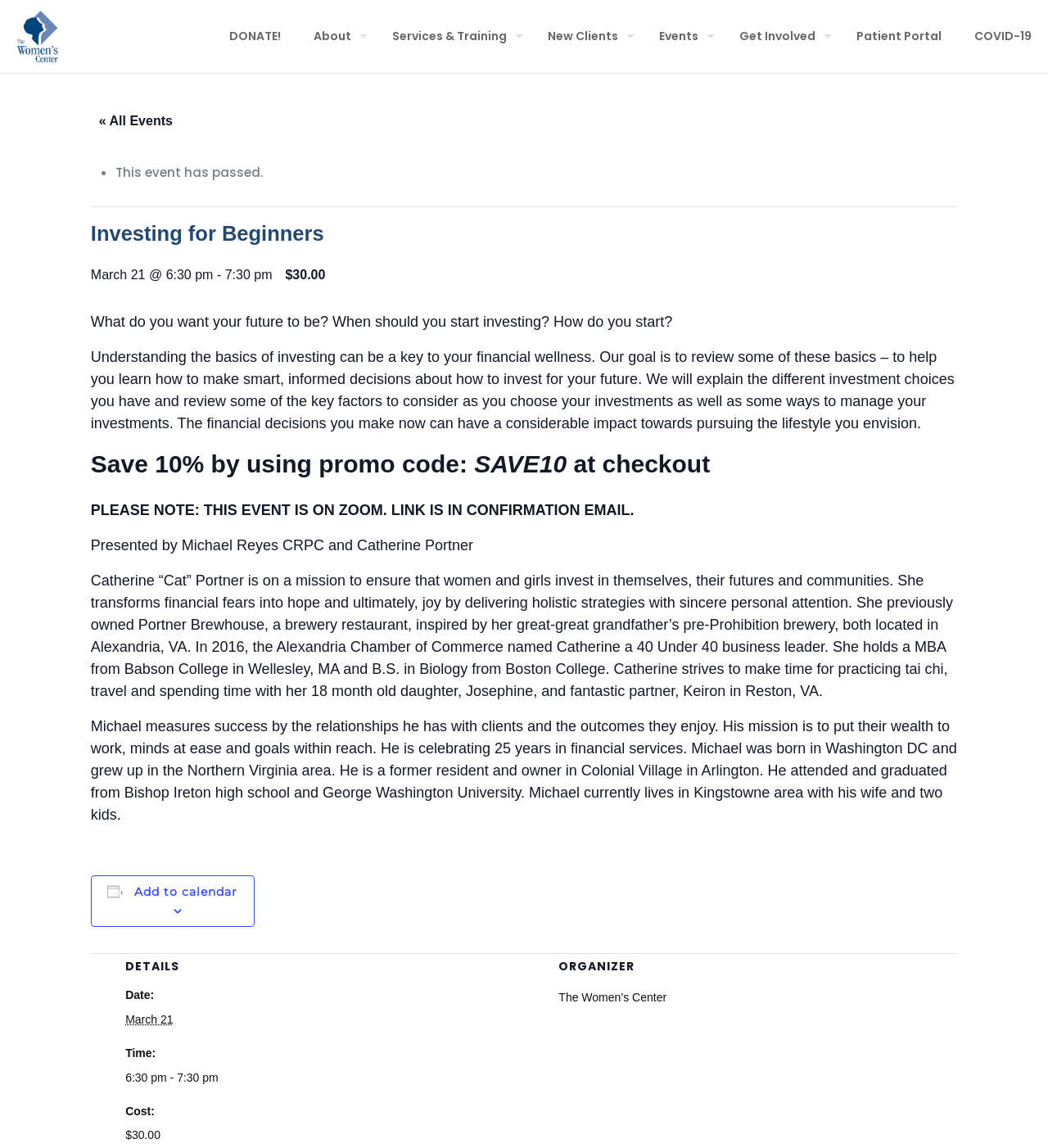Predict the bounding box coordinates of the area that should be clicked to accomplish the following instruction: "Click the 'Events' link". The bounding box coordinates should consist of four float numbers between 0 and 1, i.e., [left, top, right, bottom].

[0.613, 0.0, 0.69, 0.062]